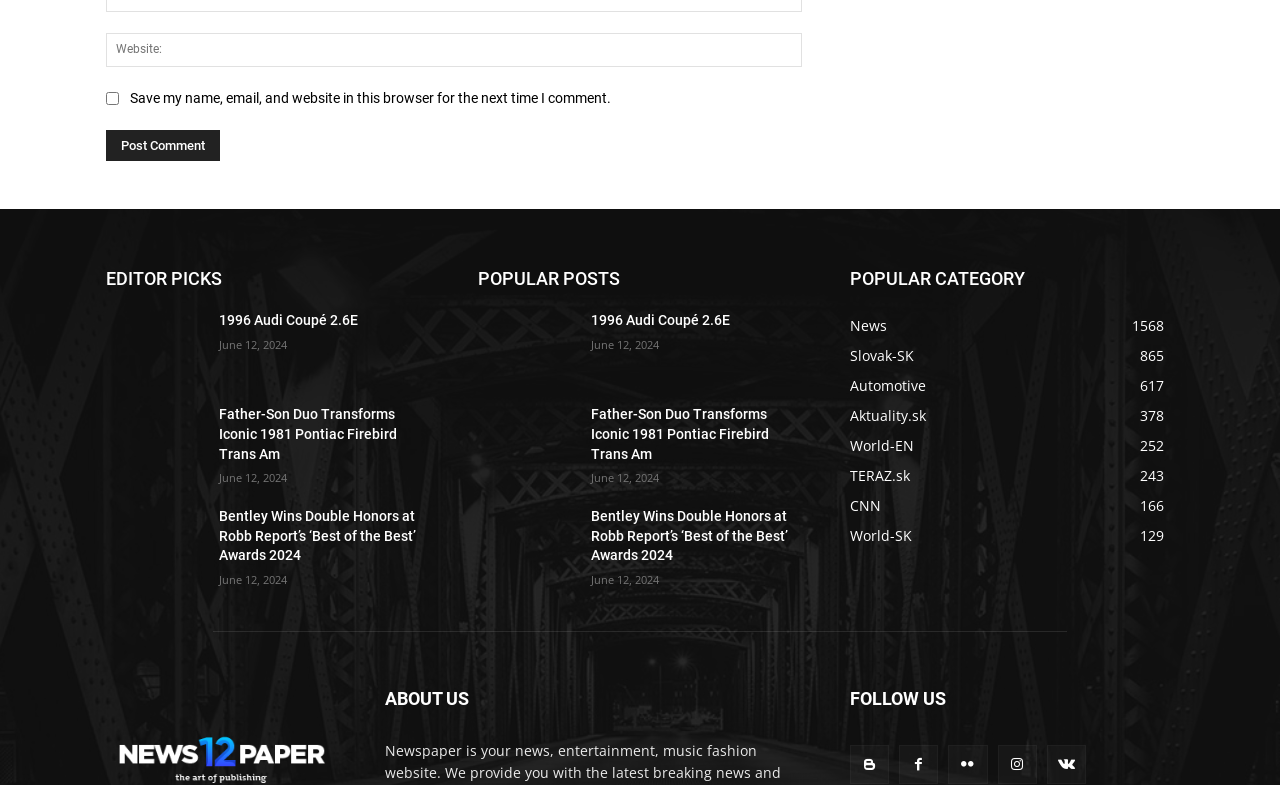Please find the bounding box coordinates of the clickable region needed to complete the following instruction: "View News category". The bounding box coordinates must consist of four float numbers between 0 and 1, i.e., [left, top, right, bottom].

[0.664, 0.403, 0.693, 0.427]